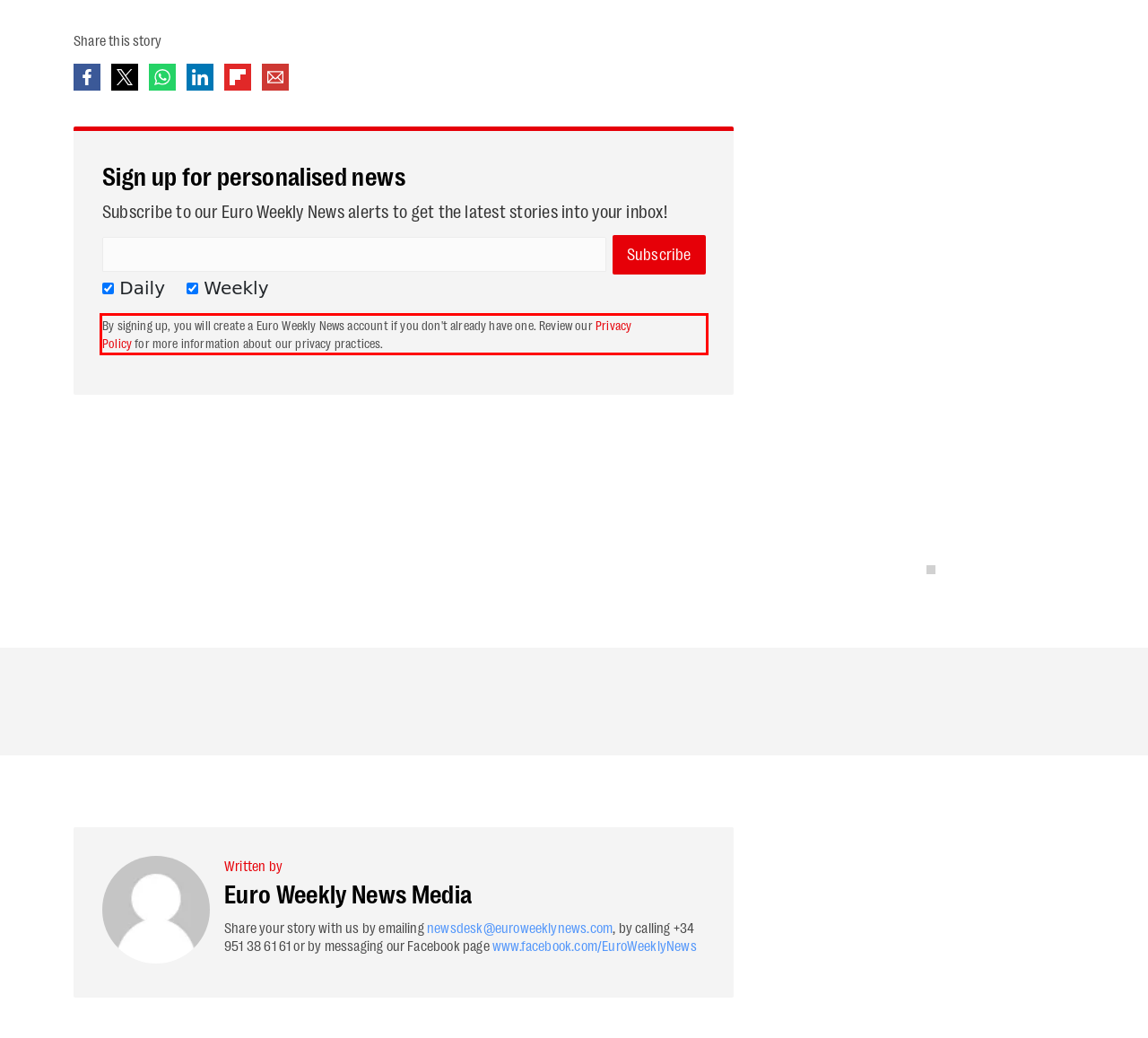Please use OCR to extract the text content from the red bounding box in the provided webpage screenshot.

By signing up, you will create a Euro Weekly News account if you don't already have one. Review our Privacy Policy for more information about our privacy practices.